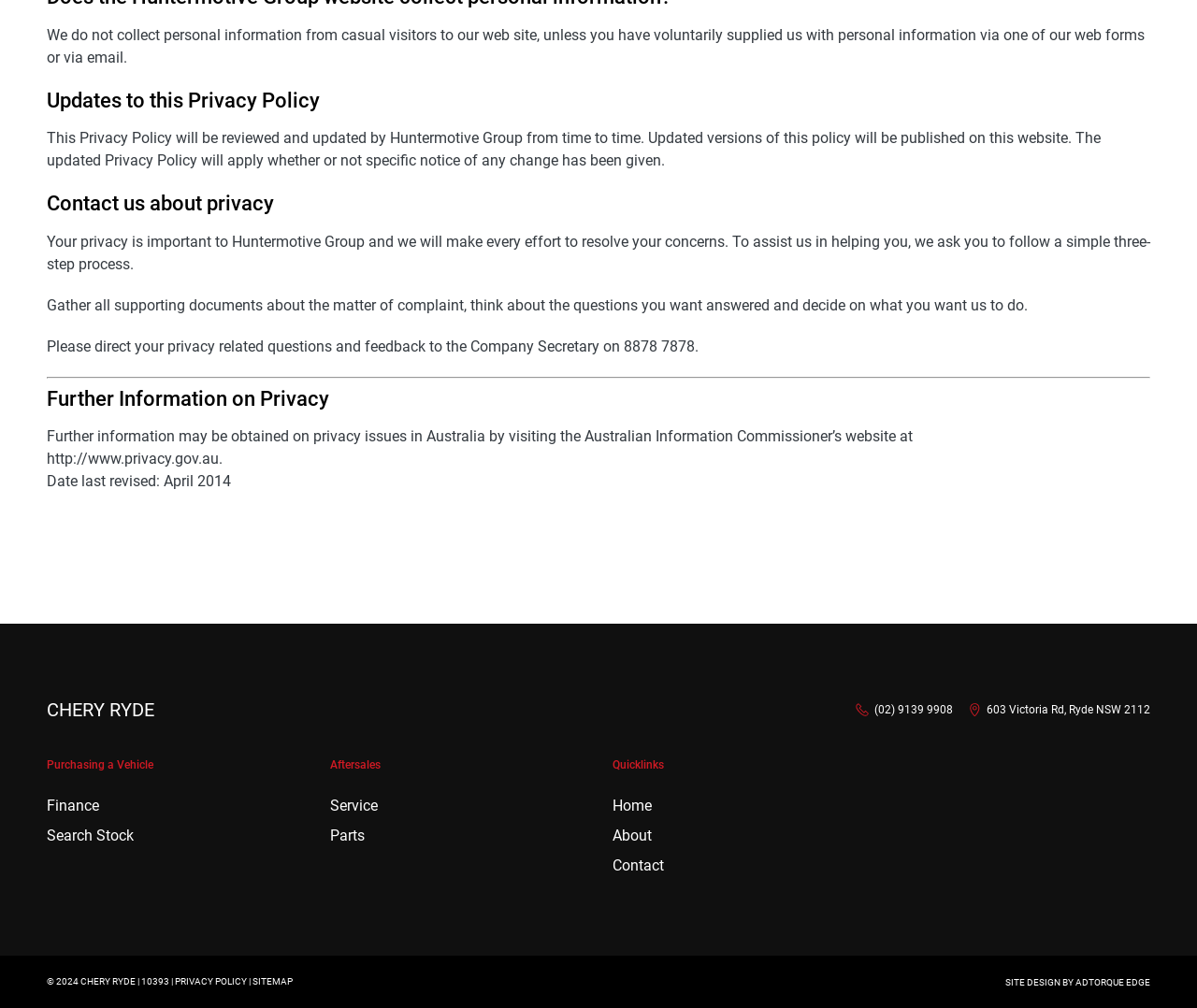Identify the bounding box for the given UI element using the description provided. Coordinates should be in the format (top-left x, top-left y, bottom-right x, bottom-right y) and must be between 0 and 1. Here is the description: (02) 9139 9908

[0.73, 0.693, 0.796, 0.715]